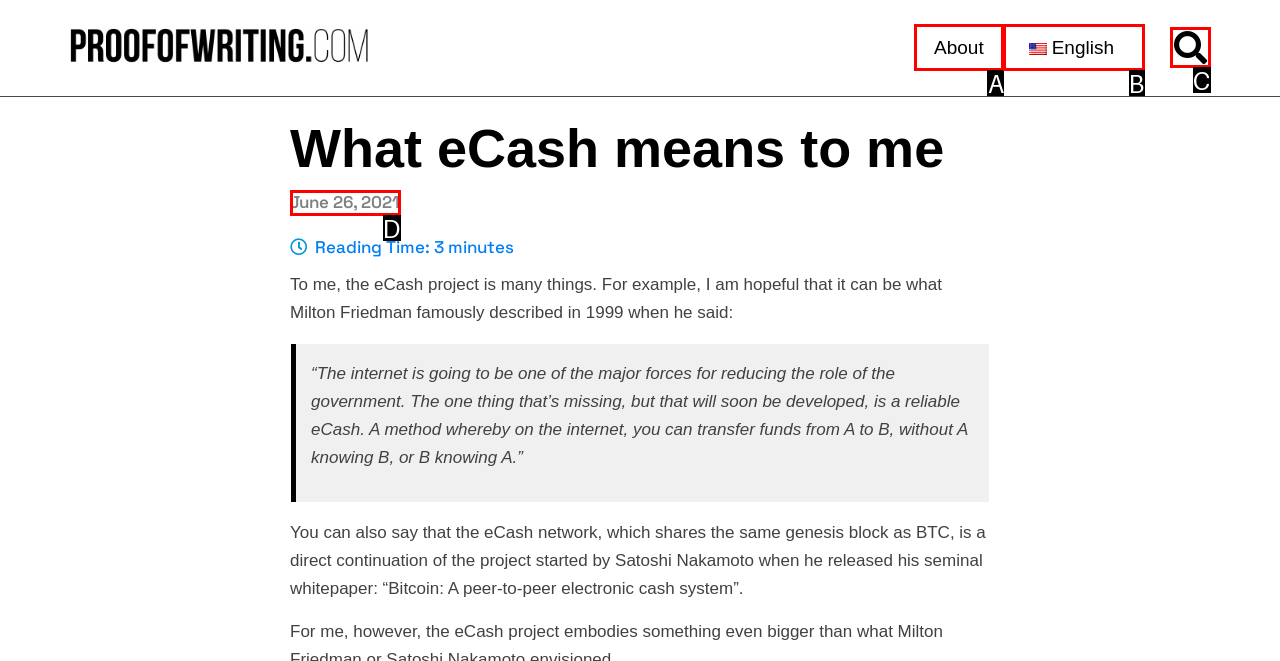Using the provided description: June 26, 2021, select the HTML element that corresponds to it. Indicate your choice with the option's letter.

D